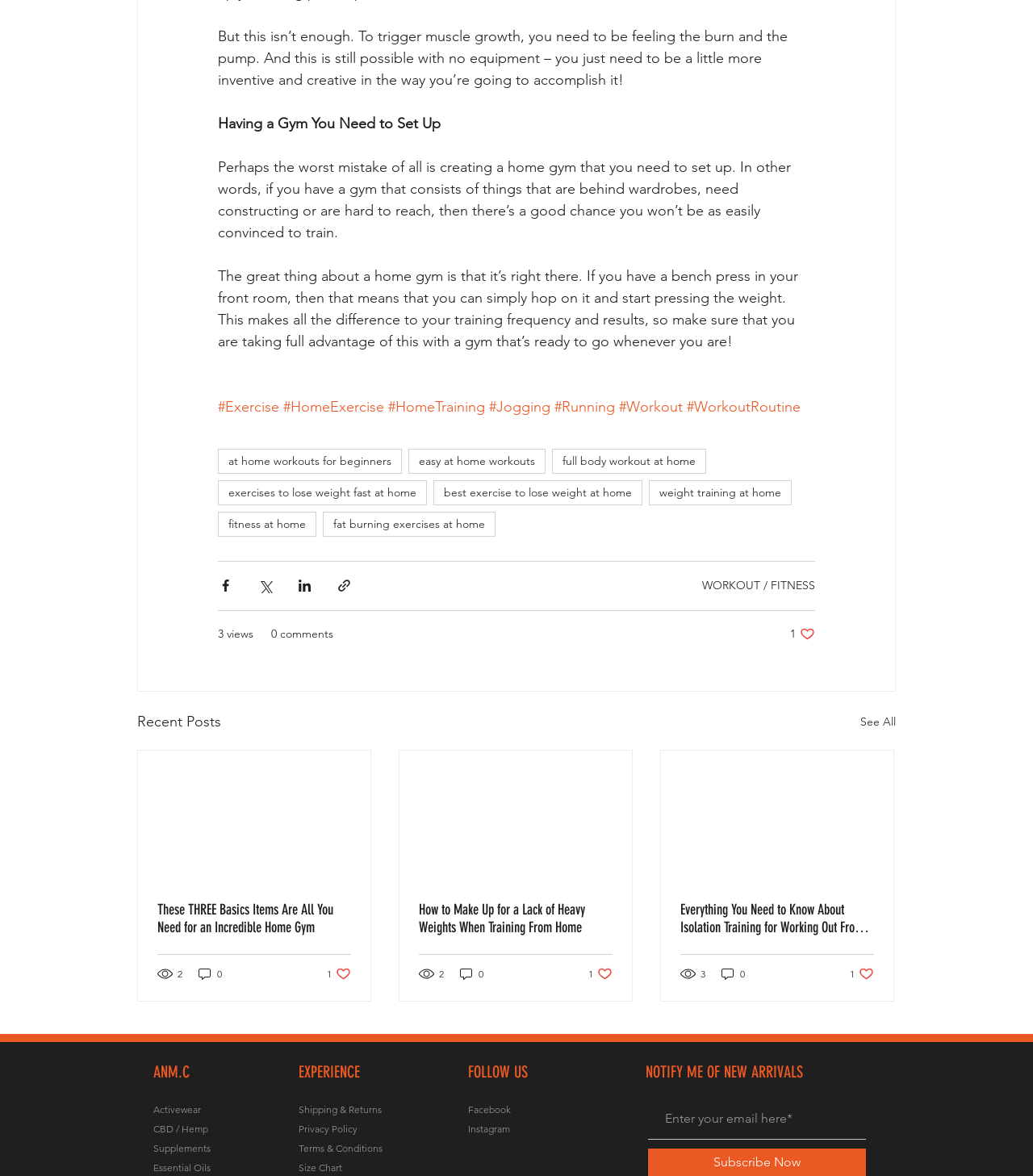Determine the bounding box coordinates of the region I should click to achieve the following instruction: "Share via Facebook". Ensure the bounding box coordinates are four float numbers between 0 and 1, i.e., [left, top, right, bottom].

[0.211, 0.491, 0.226, 0.505]